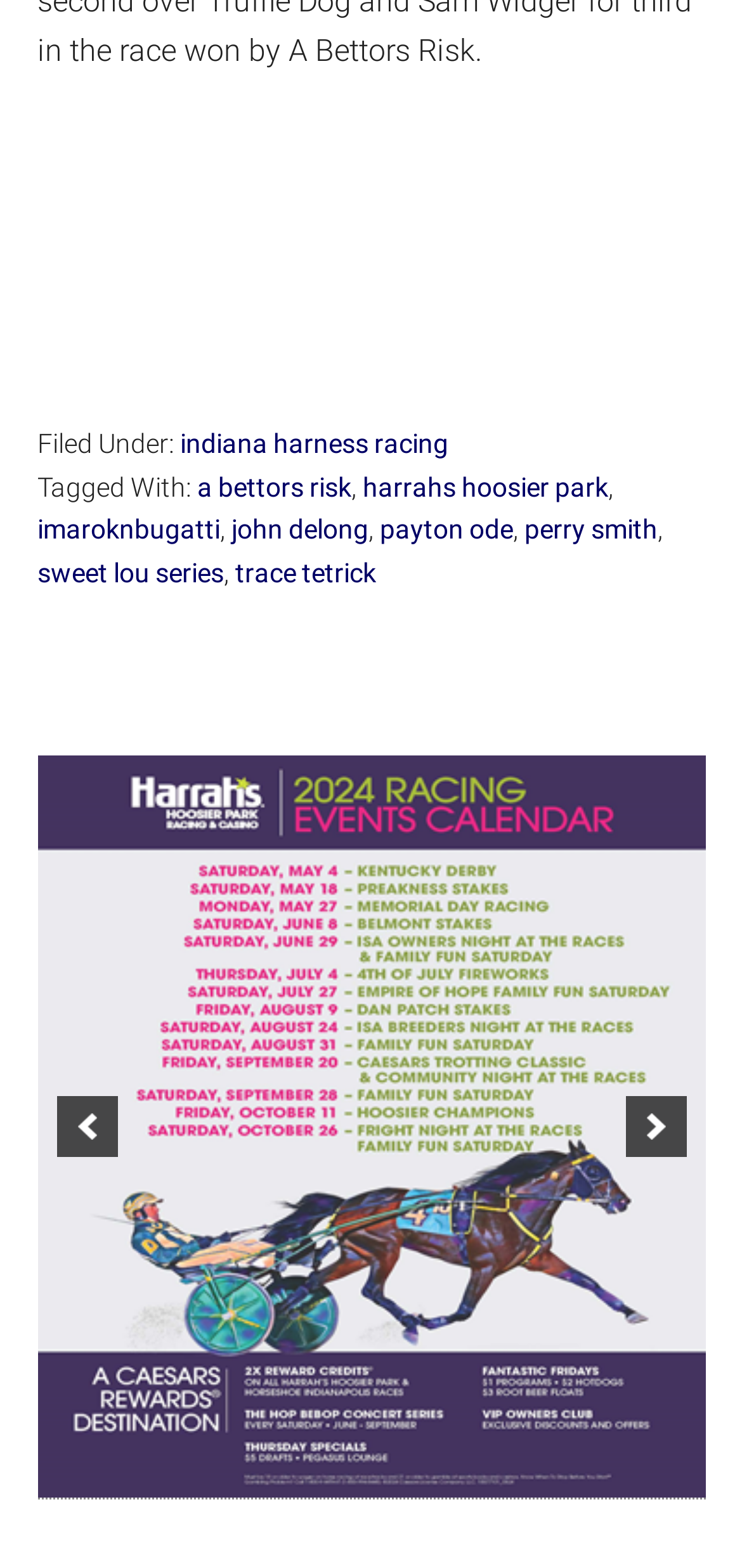Determine the bounding box coordinates of the clickable region to follow the instruction: "click the next button".

[0.842, 0.7, 0.924, 0.738]